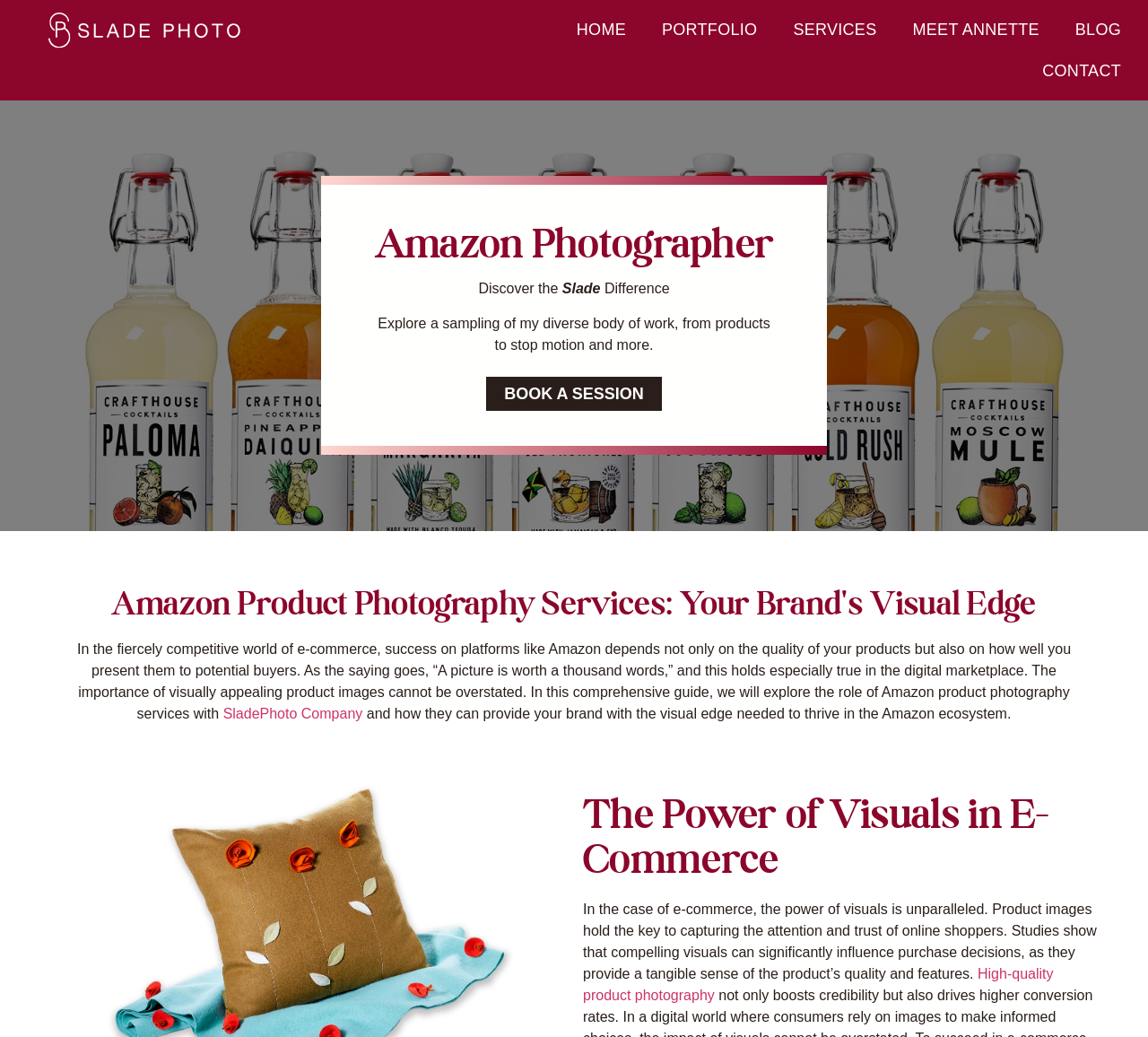Use one word or a short phrase to answer the question provided: 
What is the company name mentioned in the text?

SladePhoto Company